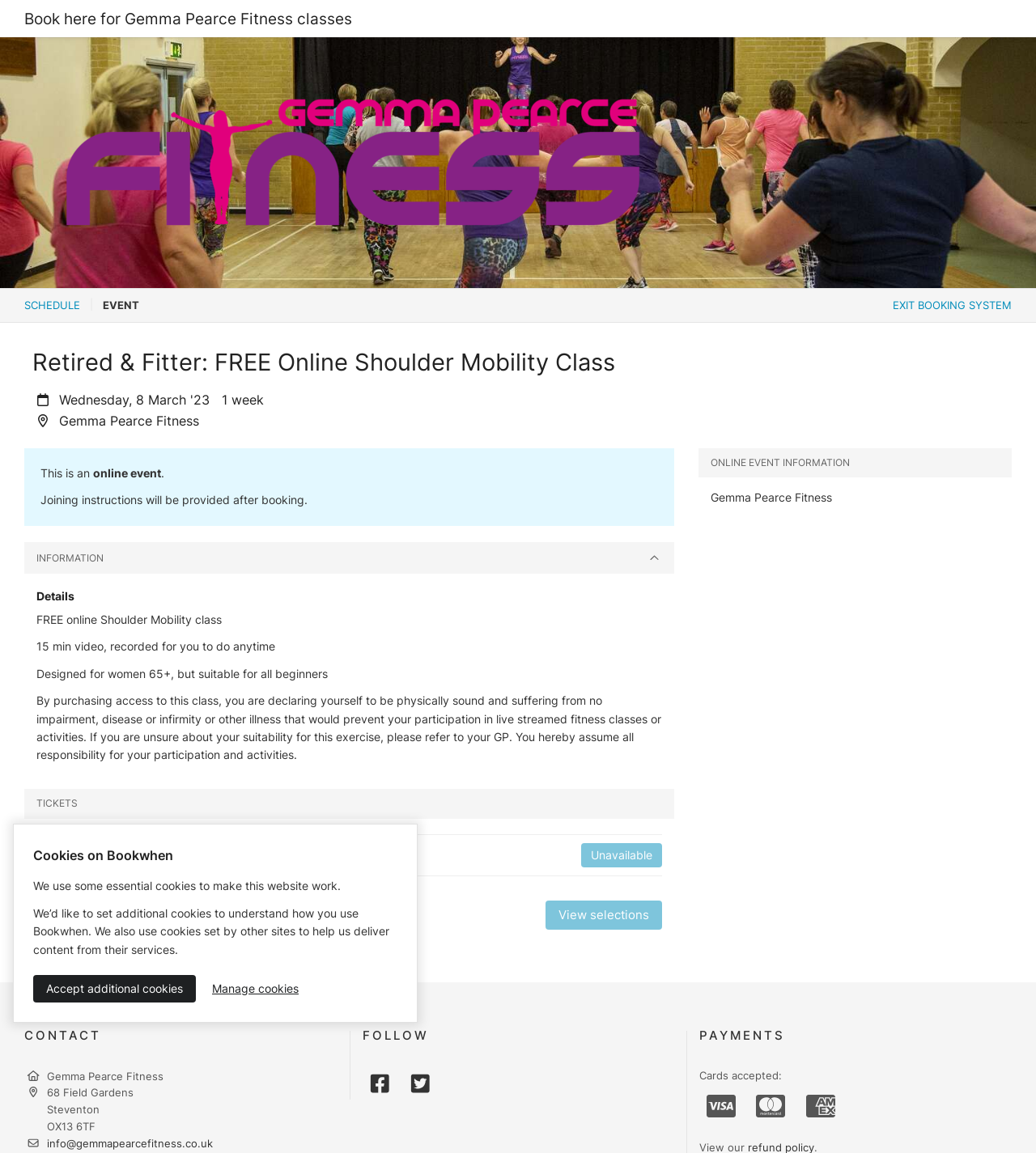Determine the bounding box coordinates of the target area to click to execute the following instruction: "Contact Gemma Pearce Fitness."

[0.045, 0.986, 0.205, 0.997]